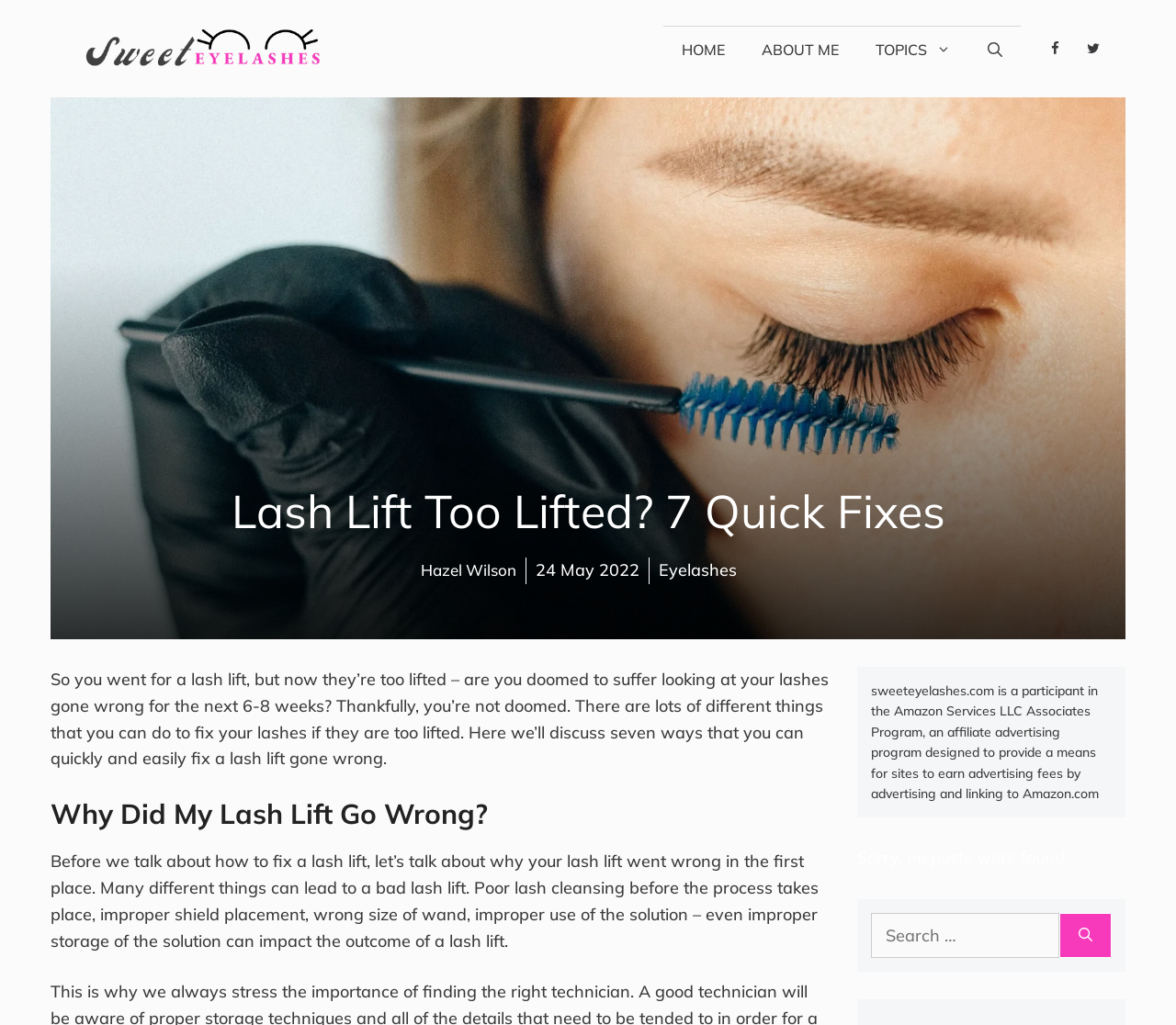What is the topic of the article?
Provide an in-depth answer to the question, covering all aspects.

I found the topic of the article by looking at the static text element that contains the word 'Eyelashes', which is a subheading in the article.